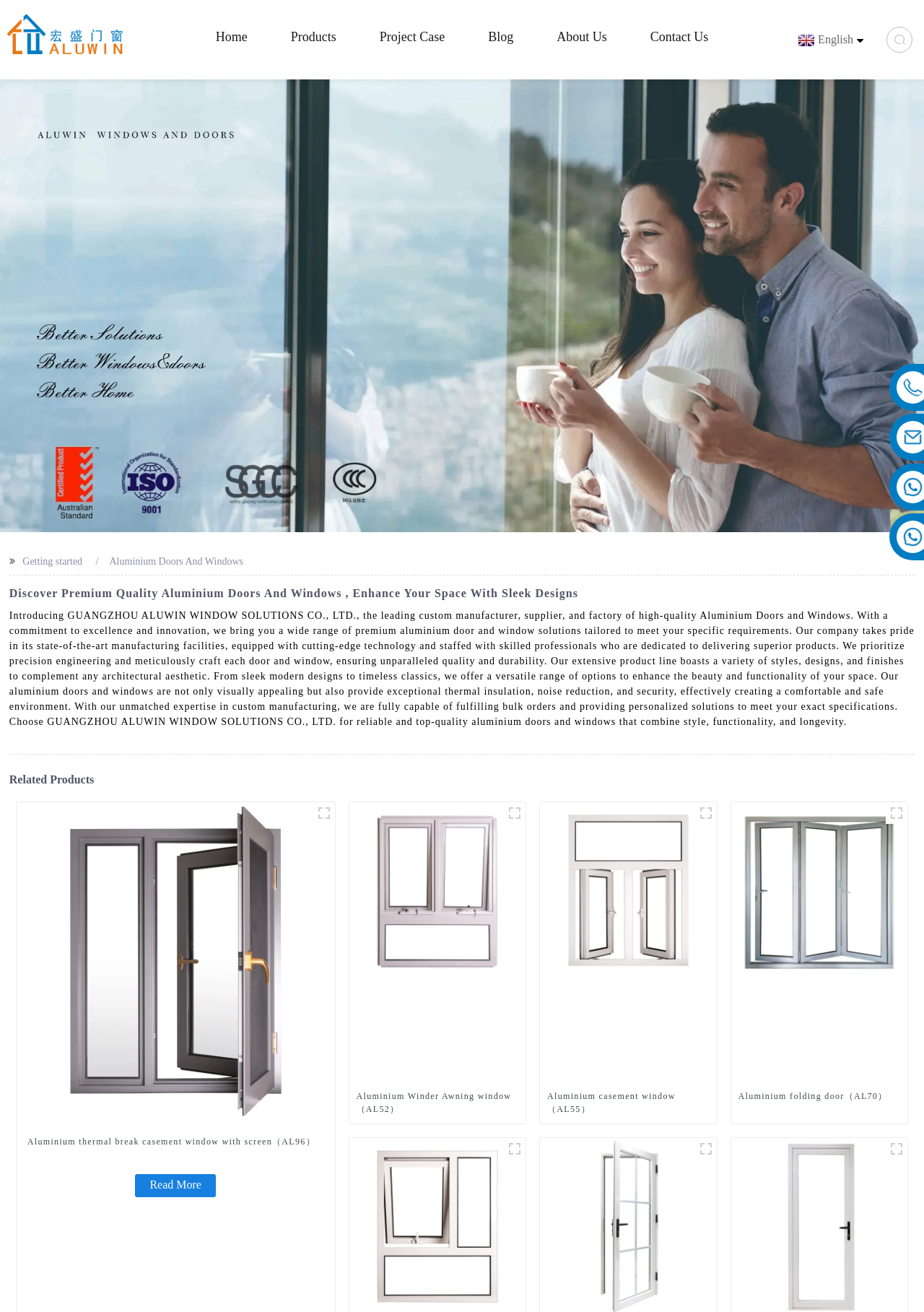Detail the features and information presented on the webpage.

This webpage is about a company that manufactures and supplies high-quality aluminum doors and windows. At the top of the page, there is a logo and a navigation menu with links to different sections of the website, including Home, Products, Project Case, Blog, About Us, and Contact Us. 

Below the navigation menu, there is a large banner with the company name "ALUWIN WINDOWS AND DOORS" and a tagline "Getting started". The banner also features a background image that spans the entire width of the page.

The main content of the page is divided into two sections. The first section introduces the company and its products, with a heading that reads "Discover Premium Quality Aluminium Doors And Windows, Enhance Your Space With Sleek Designs". The text describes the company's commitment to excellence and innovation, its state-of-the-art manufacturing facilities, and its range of premium aluminum door and window solutions.

The second section is titled "Related Products" and features a series of product showcases, each with an image, a heading, and a link to read more. There are four products showcased, including an aluminum thermal break casement window, an aluminum winder awning window, an aluminum casement window, and an aluminum folding door. Each product showcase is accompanied by a figcaption and a link to read more.

At the bottom of the page, there are additional links to other products, including an aluminum awning window, an aluminum casement door, and another aluminum casement door.